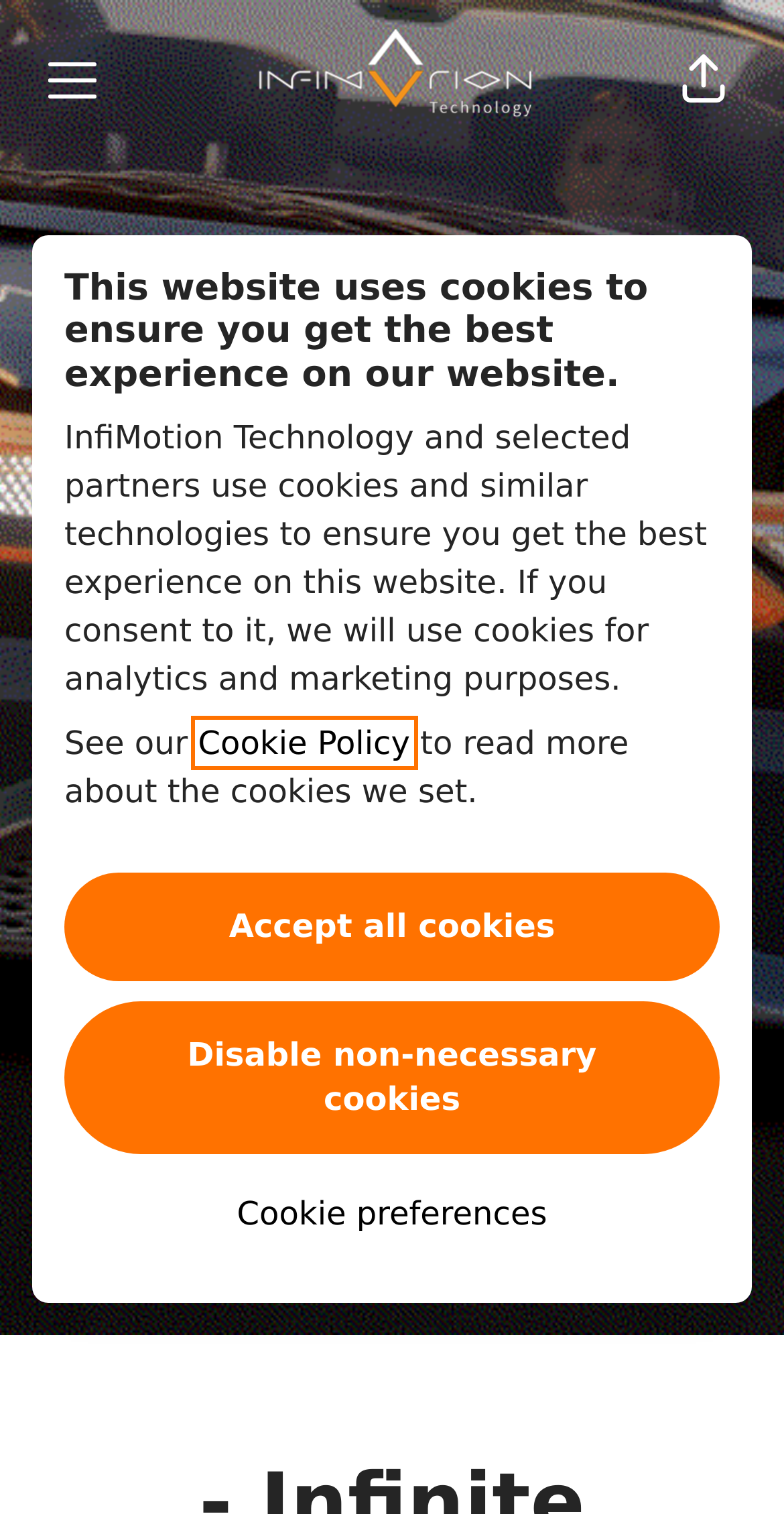Refer to the image and provide an in-depth answer to the question: 
What is the function of the 'Scroll to content' button?

The 'Scroll to content' button is located at the bottom of the webpage, suggesting that it is intended to help users navigate to the main content of the webpage. Its position and element type imply that it is a button that, when clicked, will scroll the user to the main content.